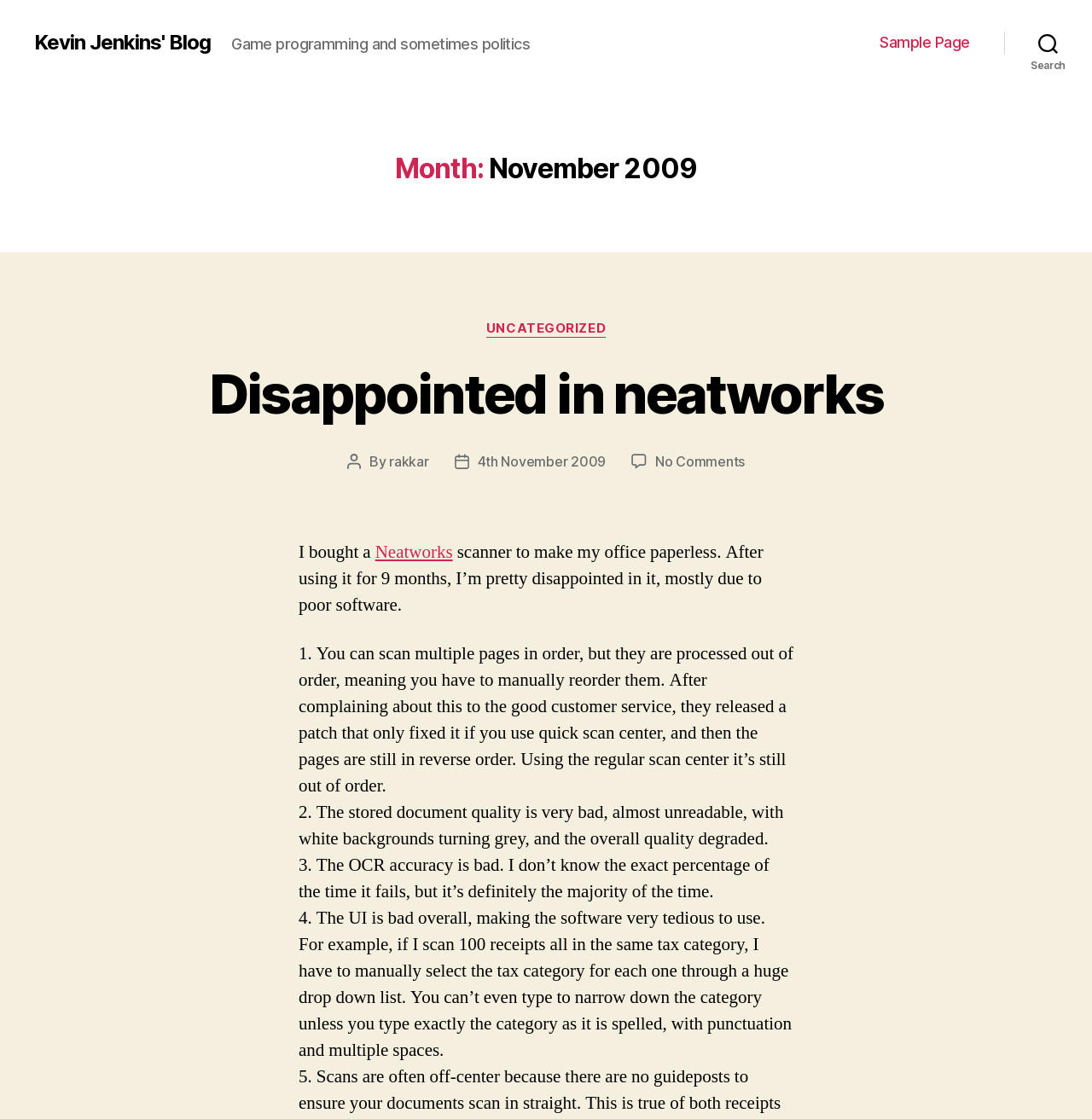Locate the UI element described as follows: "Kevin Jenkins' Blog". Return the bounding box coordinates as four float numbers between 0 and 1 in the order [left, top, right, bottom].

[0.031, 0.029, 0.193, 0.047]